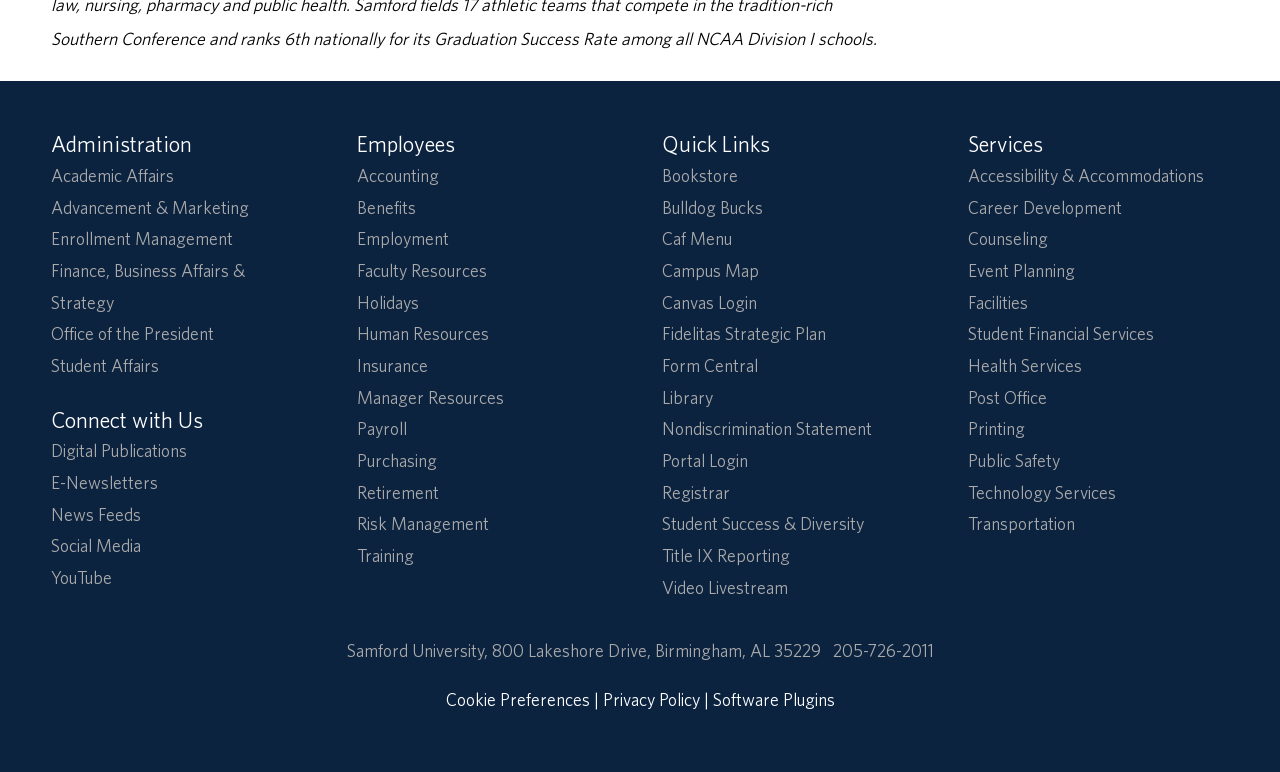How many links are there under Quick Links?
Please look at the screenshot and answer using one word or phrase.

15